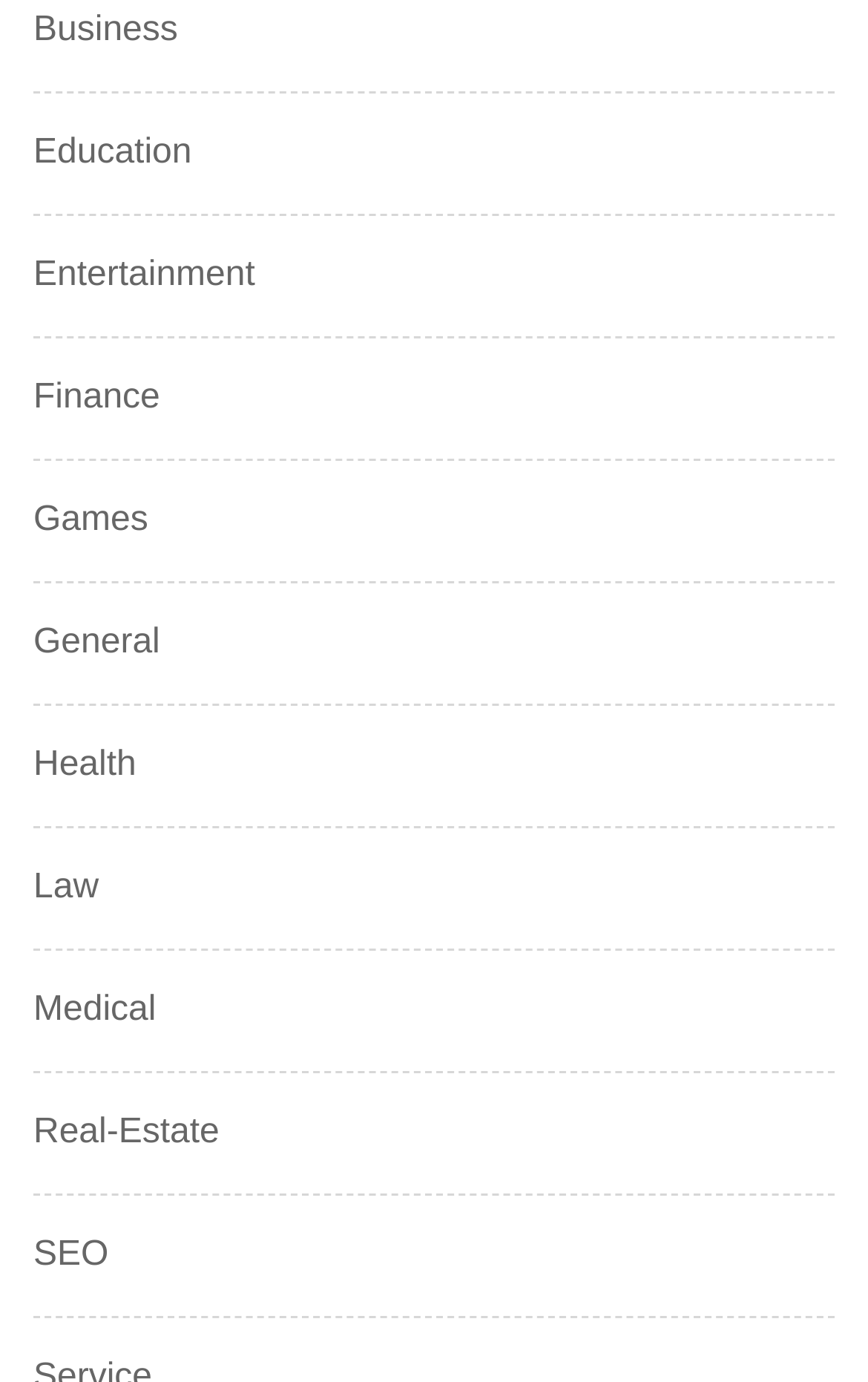Identify the bounding box coordinates of the clickable region required to complete the instruction: "Click on Business". The coordinates should be given as four float numbers within the range of 0 and 1, i.e., [left, top, right, bottom].

[0.038, 0.003, 0.205, 0.041]